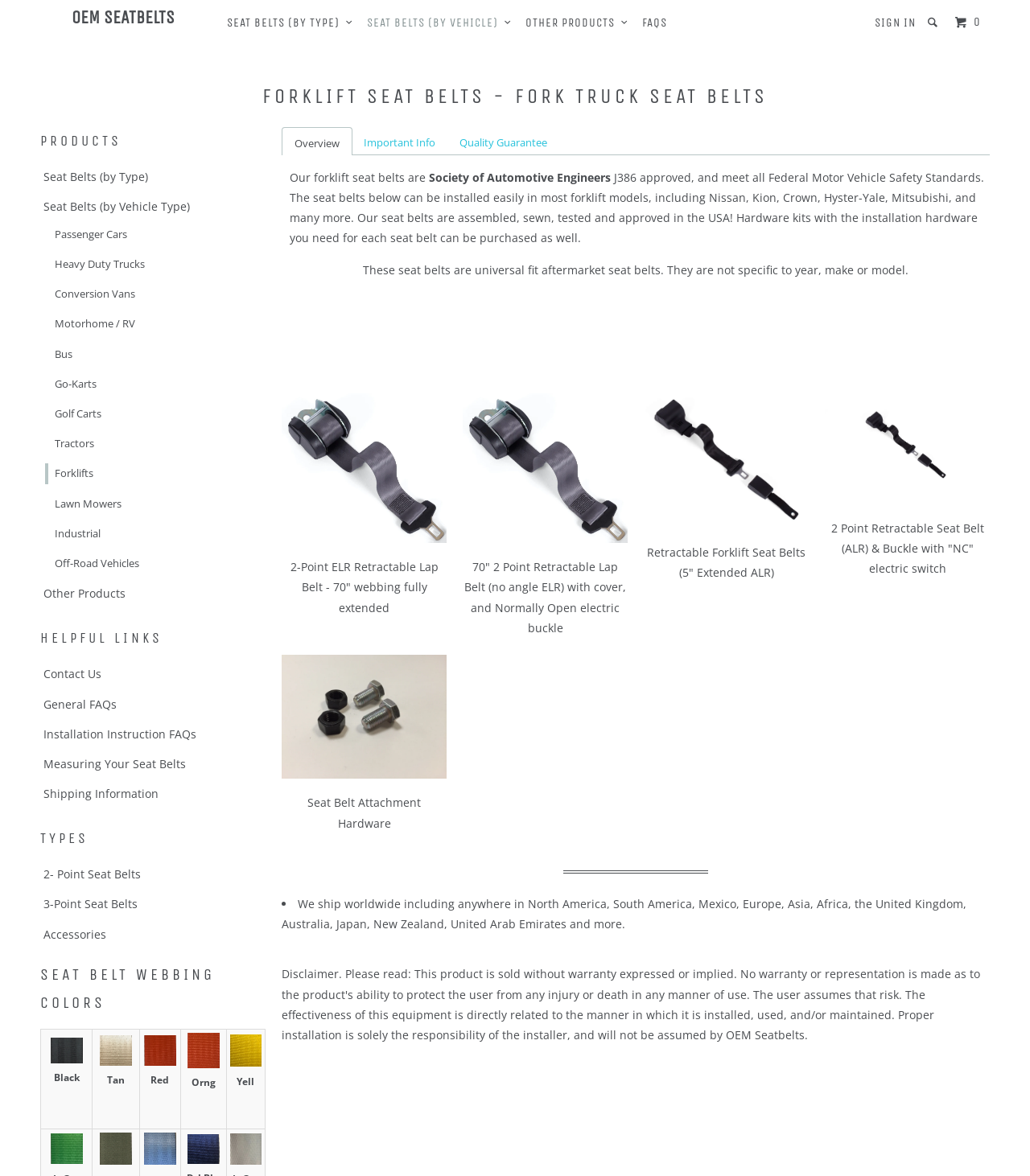Determine the bounding box coordinates for the clickable element required to fulfill the instruction: "Subscribe to newsletter". Provide the coordinates as four float numbers between 0 and 1, i.e., [left, top, right, bottom].

None